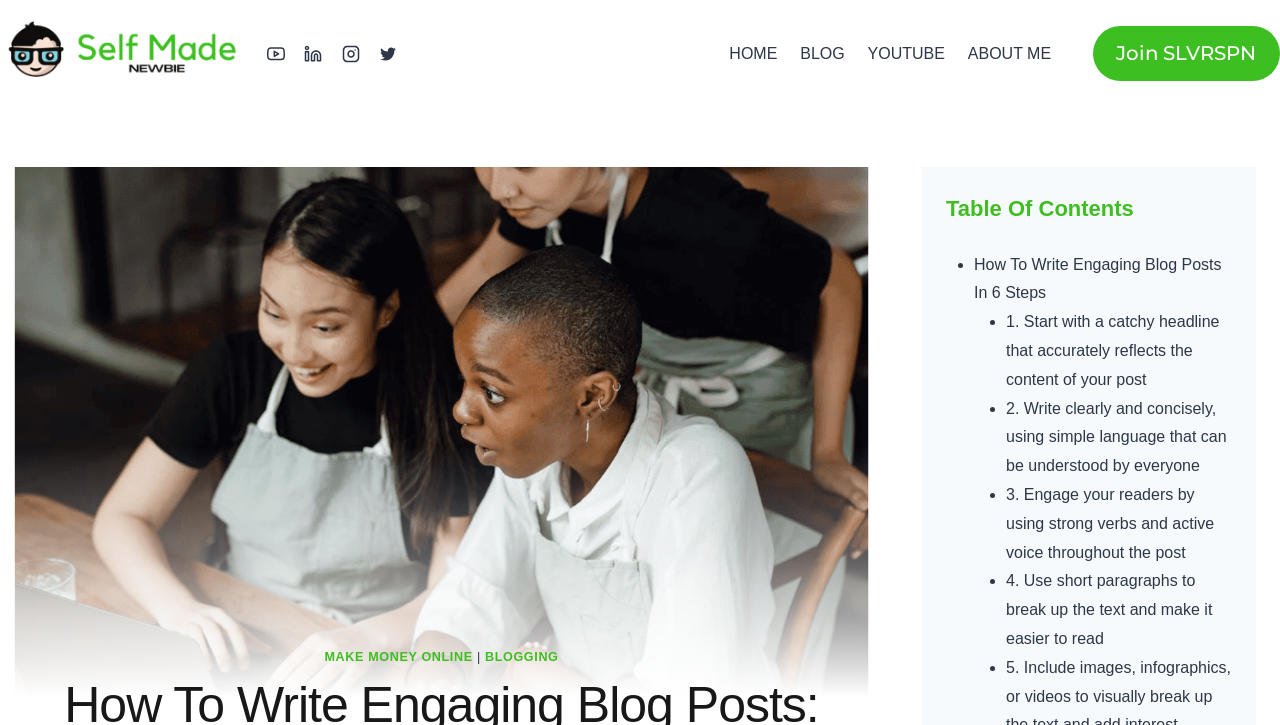Determine the bounding box coordinates of the element's region needed to click to follow the instruction: "Read about how to write engaging blog posts in 6 steps". Provide these coordinates as four float numbers between 0 and 1, formatted as [left, top, right, bottom].

[0.761, 0.353, 0.954, 0.416]